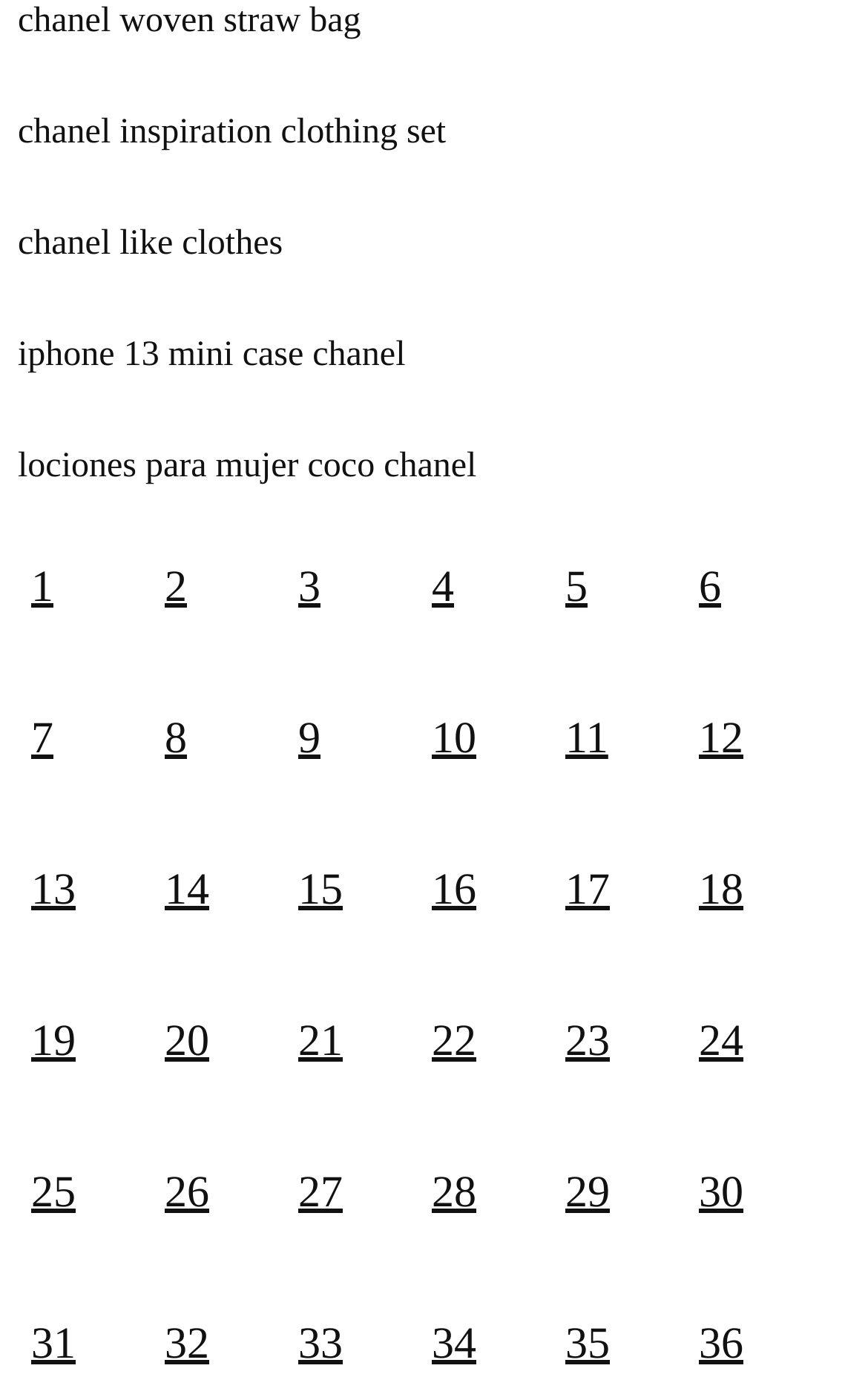Highlight the bounding box of the UI element that corresponds to this description: "chanel like clothes".

[0.021, 0.137, 0.979, 0.214]